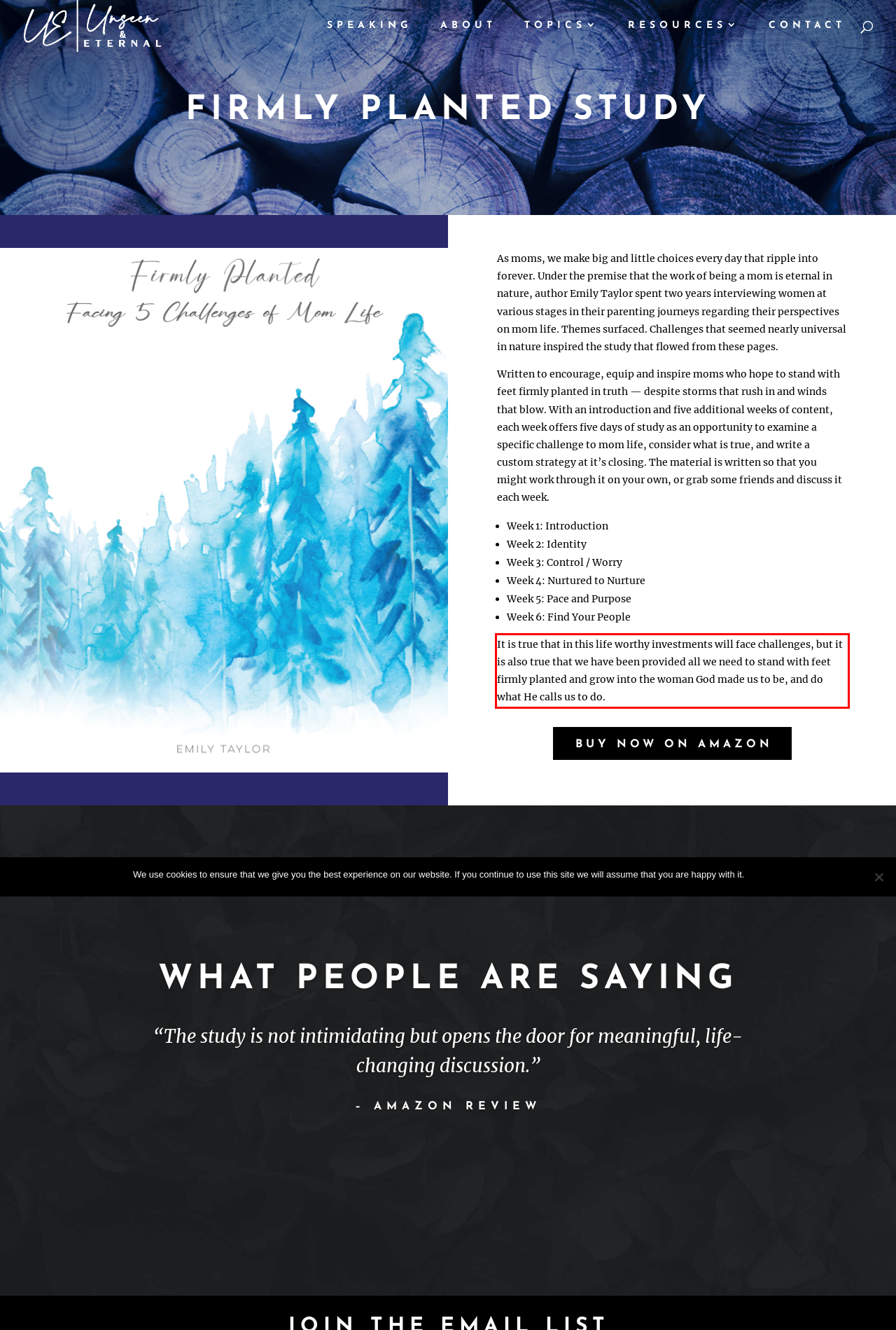Given the screenshot of the webpage, identify the red bounding box, and recognize the text content inside that red bounding box.

It is true that in this life worthy investments will face challenges, but it is also true that we have been provided all we need to stand with feet firmly planted and grow into the woman God made us to be, and do what He calls us to do.